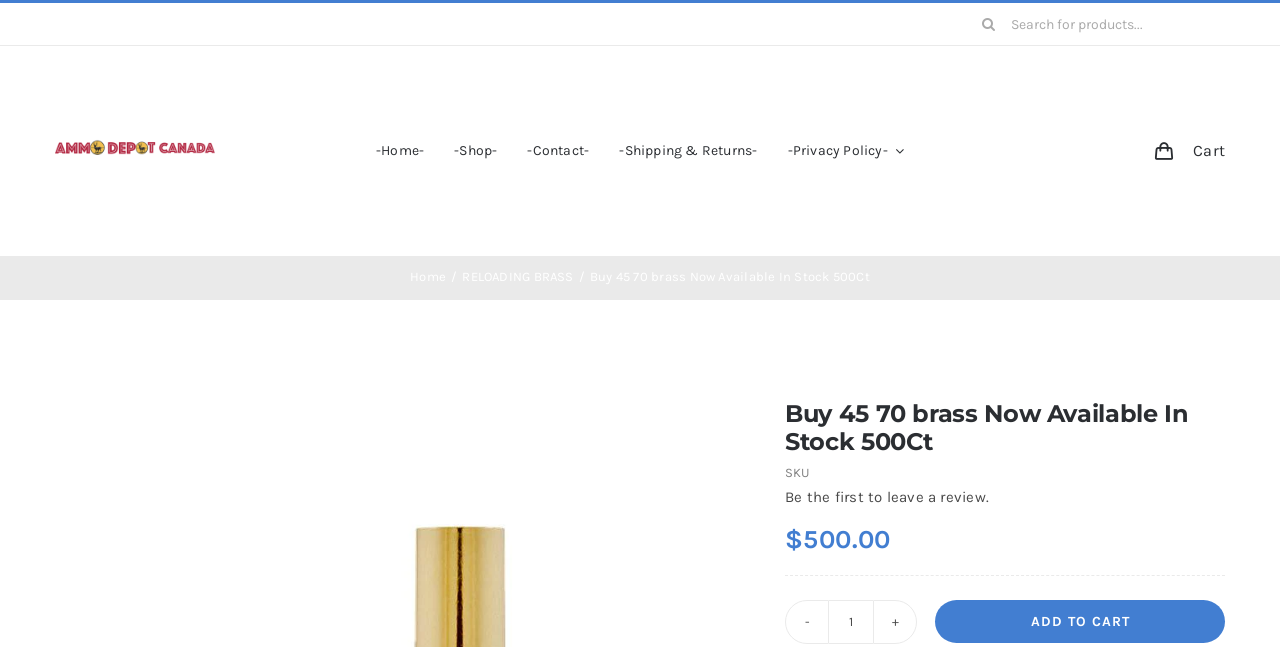Determine the bounding box coordinates for the clickable element to execute this instruction: "Search for products". Provide the coordinates as four float numbers between 0 and 1, i.e., [left, top, right, bottom].

[0.756, 0.005, 0.957, 0.07]